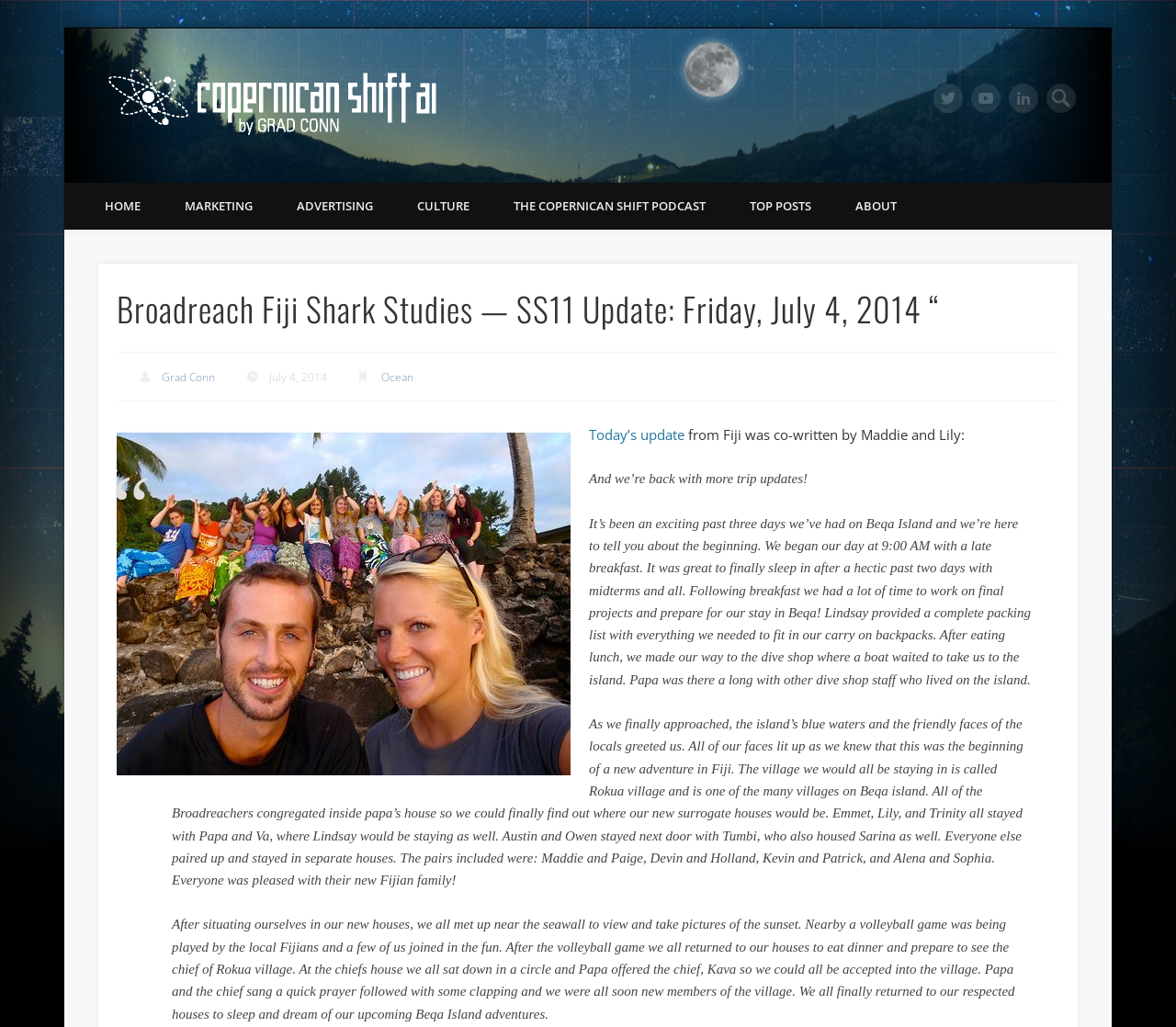Identify and provide the title of the webpage.

Broadreach Fiji Shark Studies — SS11 Update: Friday, July 4, 2014 “